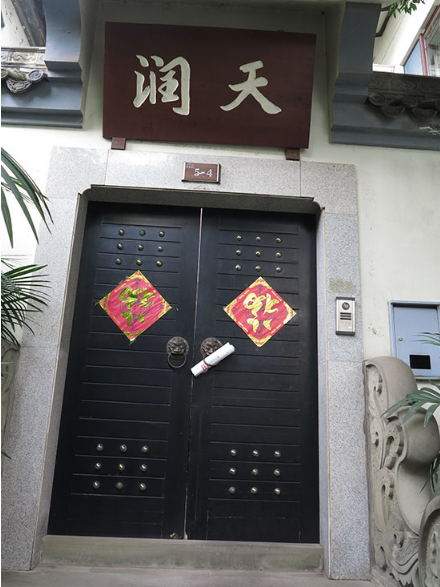What is the significance of the red and yellow diamond-shaped decorations?
Give a detailed explanation using the information visible in the image.

According to the caption, the red and yellow diamond-shaped decorations on the doors are traditional symbols often used for auspicious occasions or celebrations in Chinese culture.